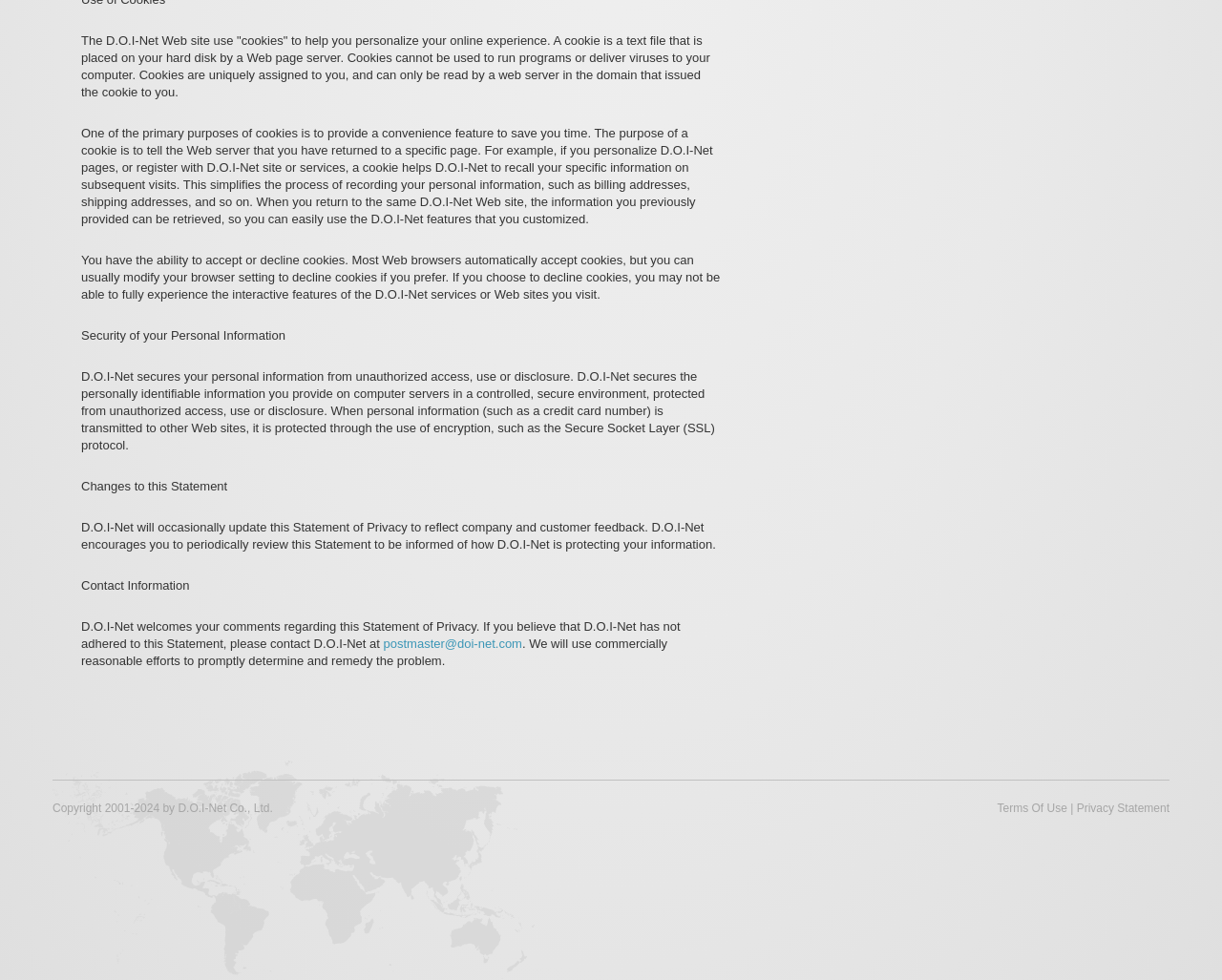Please answer the following question using a single word or phrase: 
What is the purpose of cookies on this website?

Convenience feature